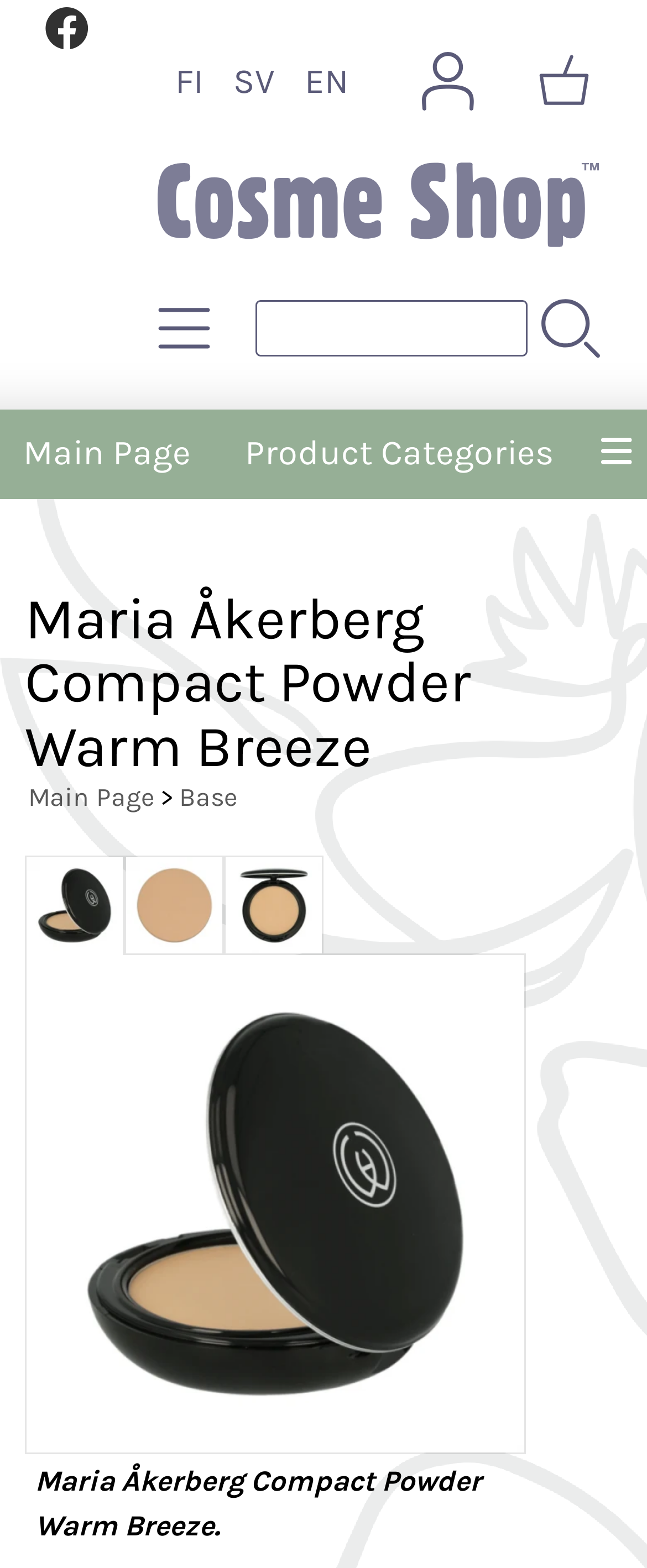Given the element description aria-label="Menu", identify the bounding box coordinates for the UI element on the webpage screenshot. The format should be (top-left x, top-left y, bottom-right x, bottom-right y), with values between 0 and 1.

[0.904, 0.261, 1.0, 0.318]